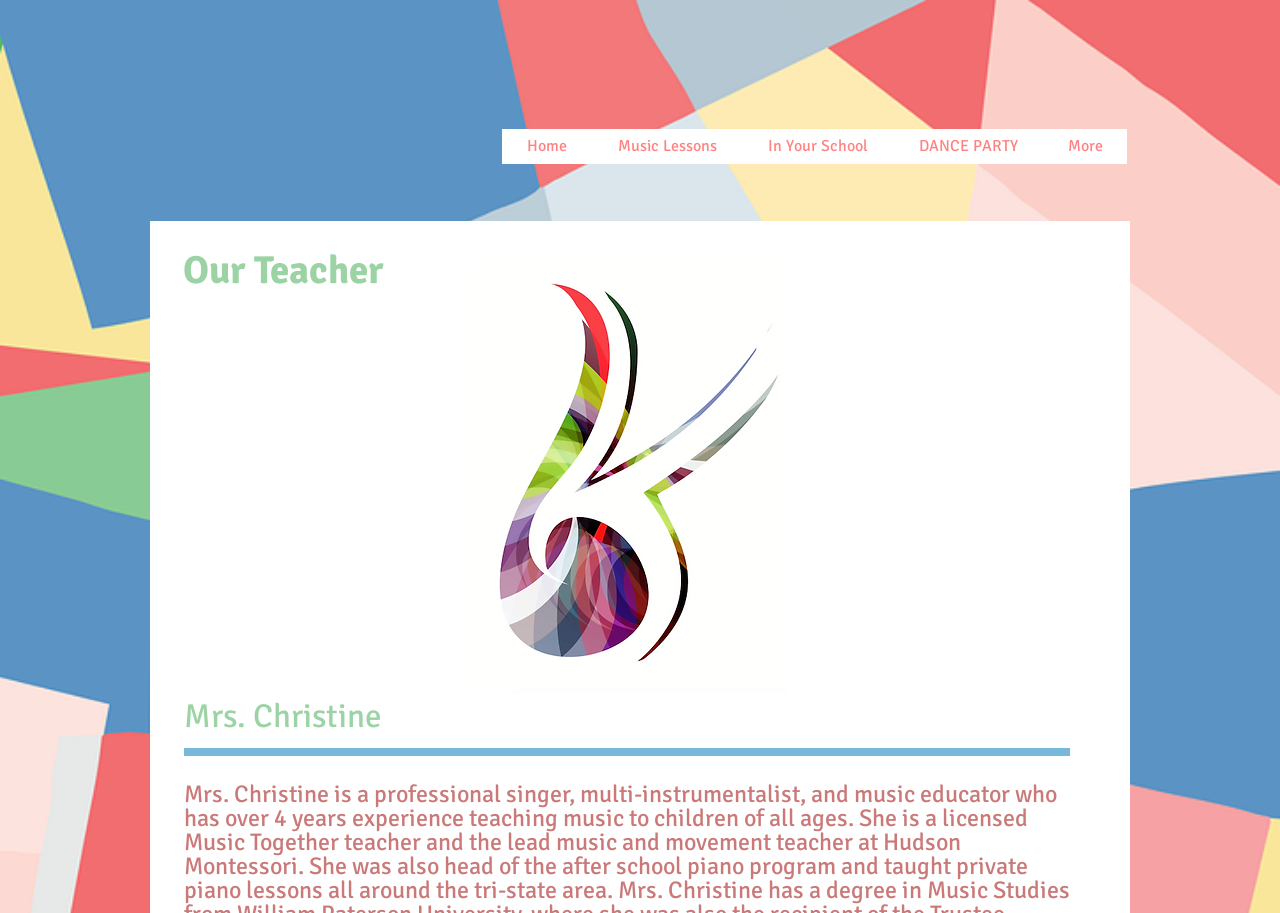Answer the question in a single word or phrase:
How many navigation links are there?

4